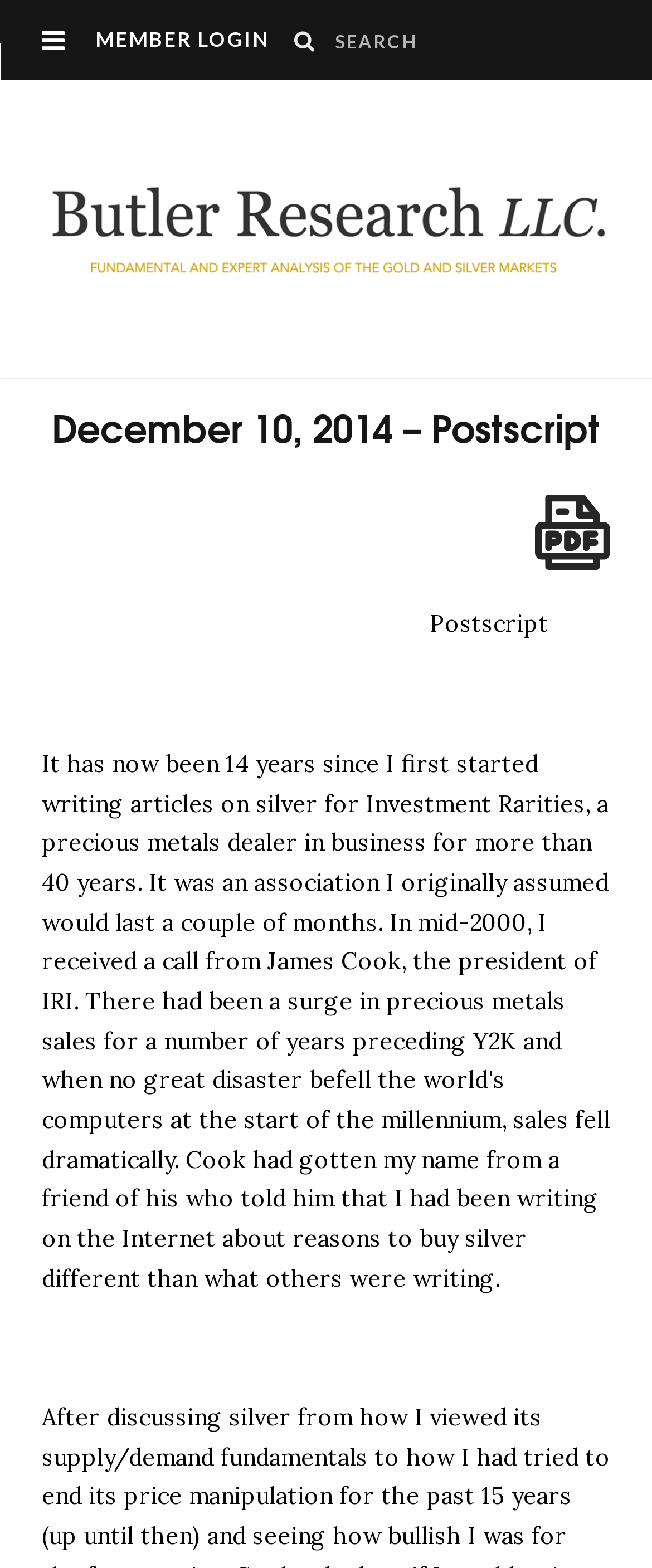Describe all the visual and textual components of the webpage comprehensively.

The webpage appears to be a blog post or article page. At the top, there is a complementary section with a "MEMBER LOGIN" link. Next to it, there is a search box with a magnifying glass icon. 

Below the top section, there is a large header area that spans the entire width of the page. It contains a "Butler Research" logo, which is an image, and a heading that reads "December 10, 2014 – Postscript". 

On the right side of the header area, there is a "Generate PDF" link with an accompanying icon. 

The main content of the page starts below the header area. It begins with a series of blank spaces, followed by a title "Postscript". The content of the postscript is not provided in the accessibility tree, but it likely continues below the title.